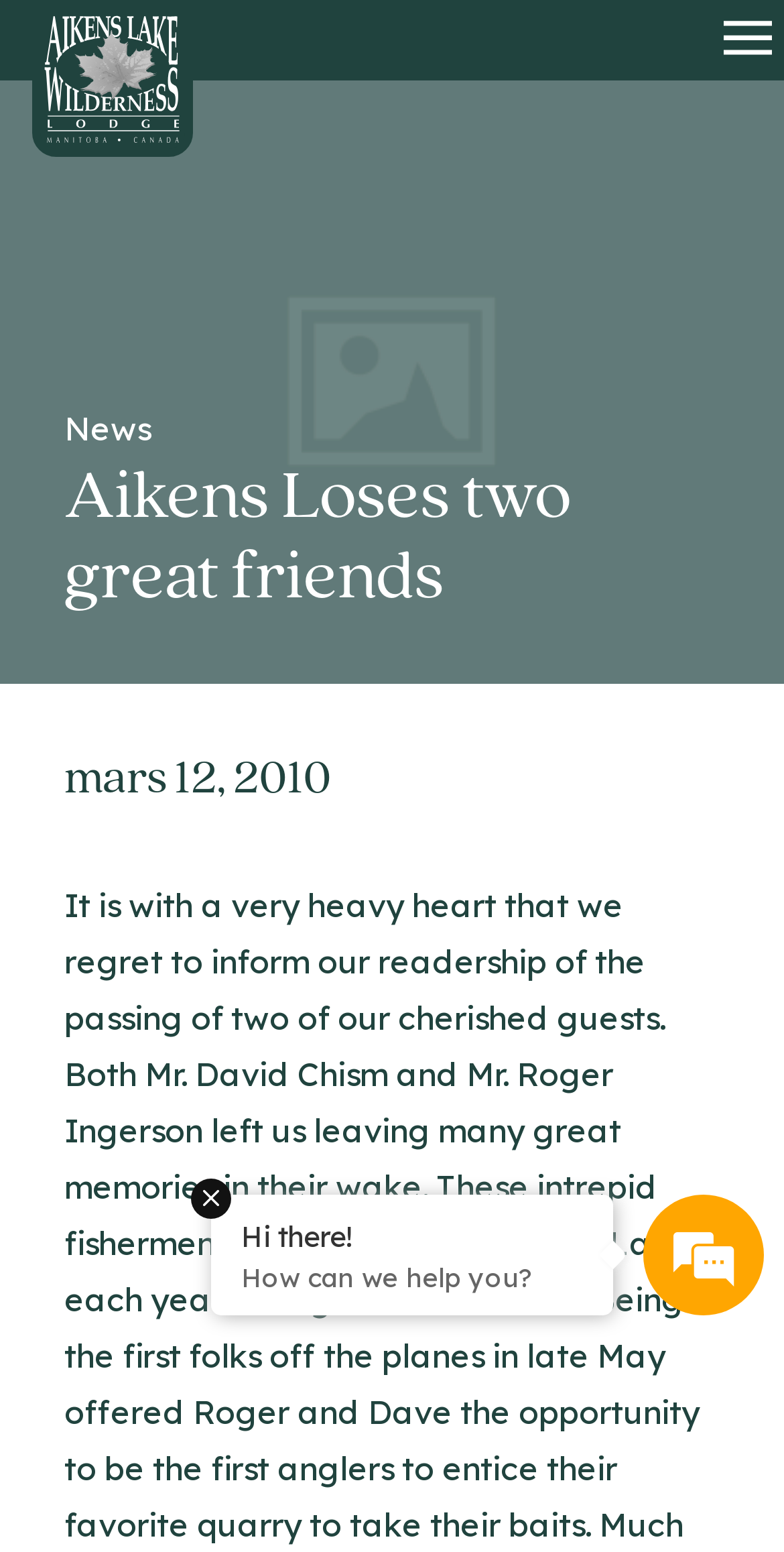What is the main topic of the page?
Look at the image and respond to the question as thoroughly as possible.

I determined the main topic of the page by looking at the main heading element that says 'Aikens Loses two great friends' which suggests that the page is about Aikens losing friends.